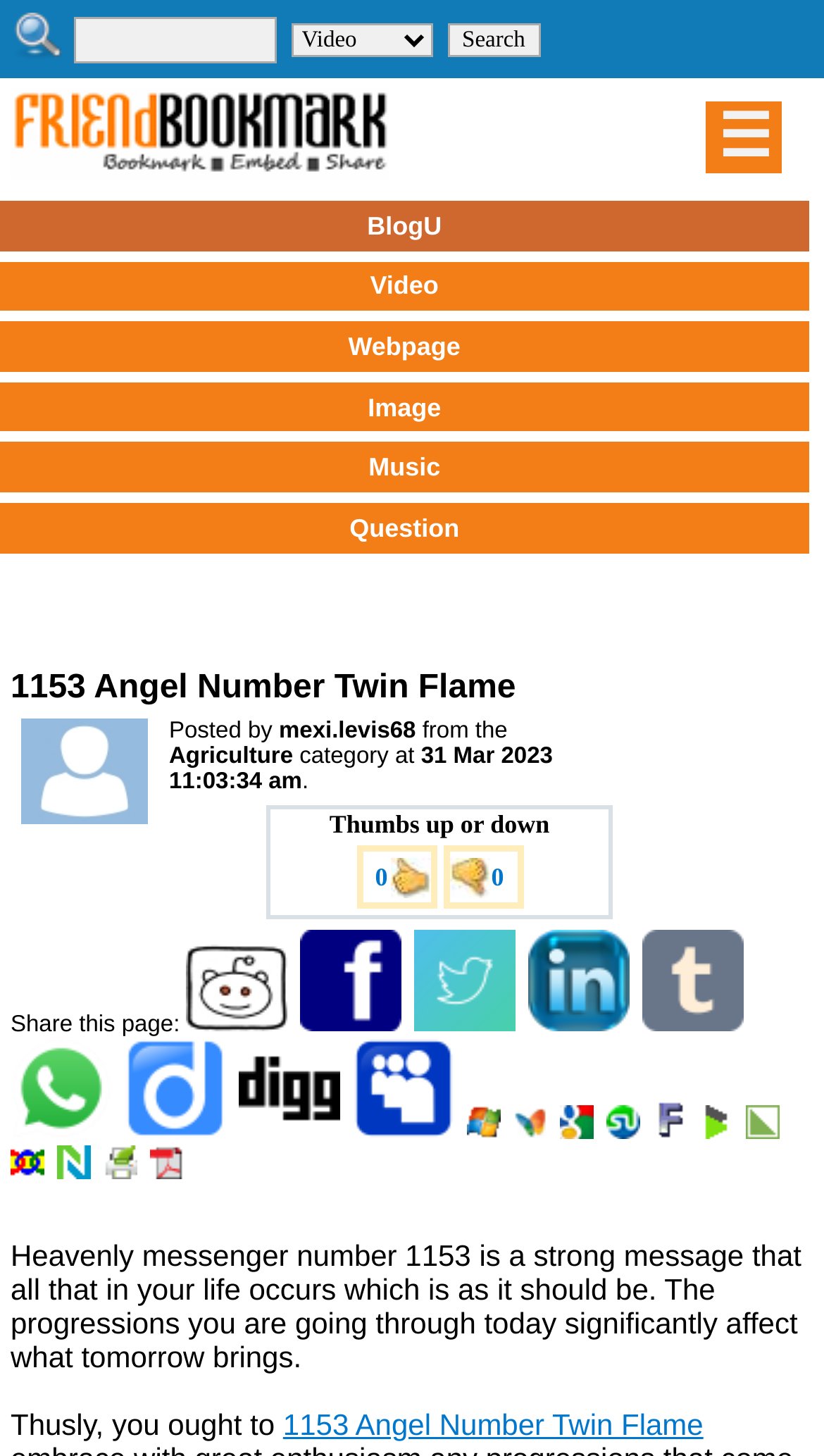Please determine the bounding box coordinates of the element's region to click for the following instruction: "Bookmark this page".

[0.013, 0.067, 0.506, 0.104]